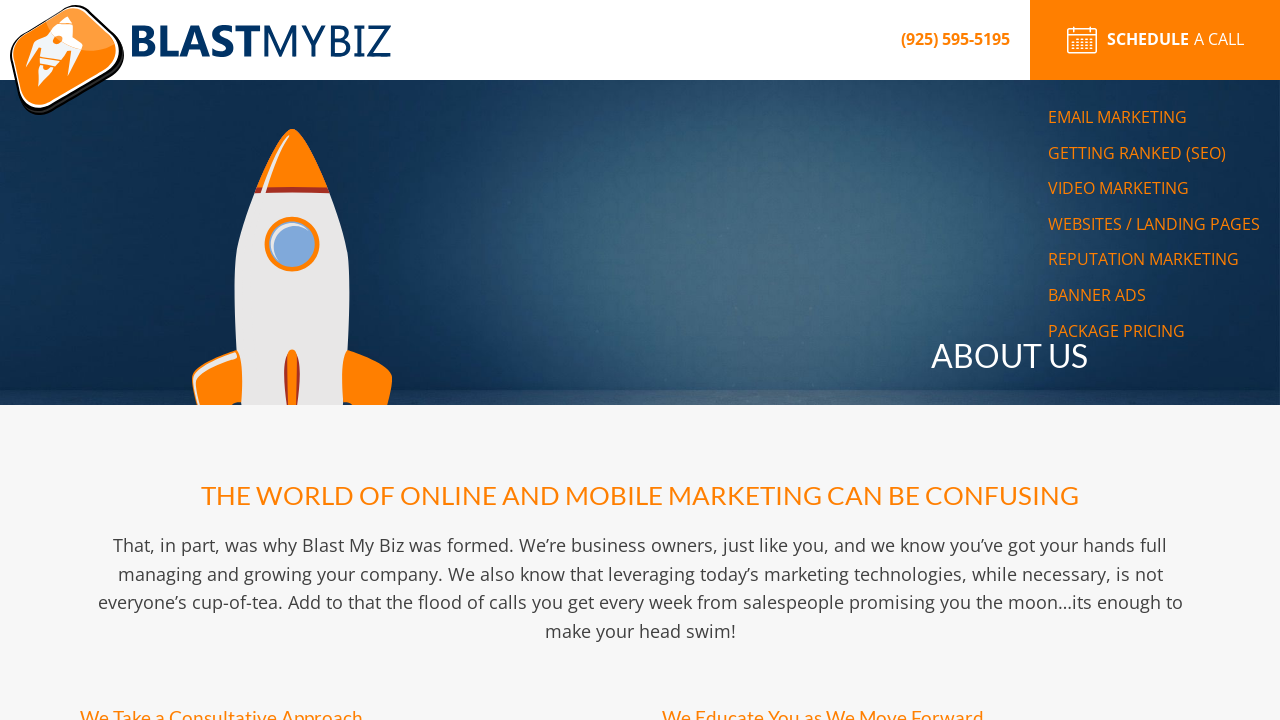Refer to the image and provide an in-depth answer to the question: 
What services does the agency offer?

The services offered by the agency can be found in the middle section of the webpage, where a list of links is provided. These links include 'EMAIL MARKETING', 'GETTING RANKED (SEO)', 'VIDEO MARKETING', and more.